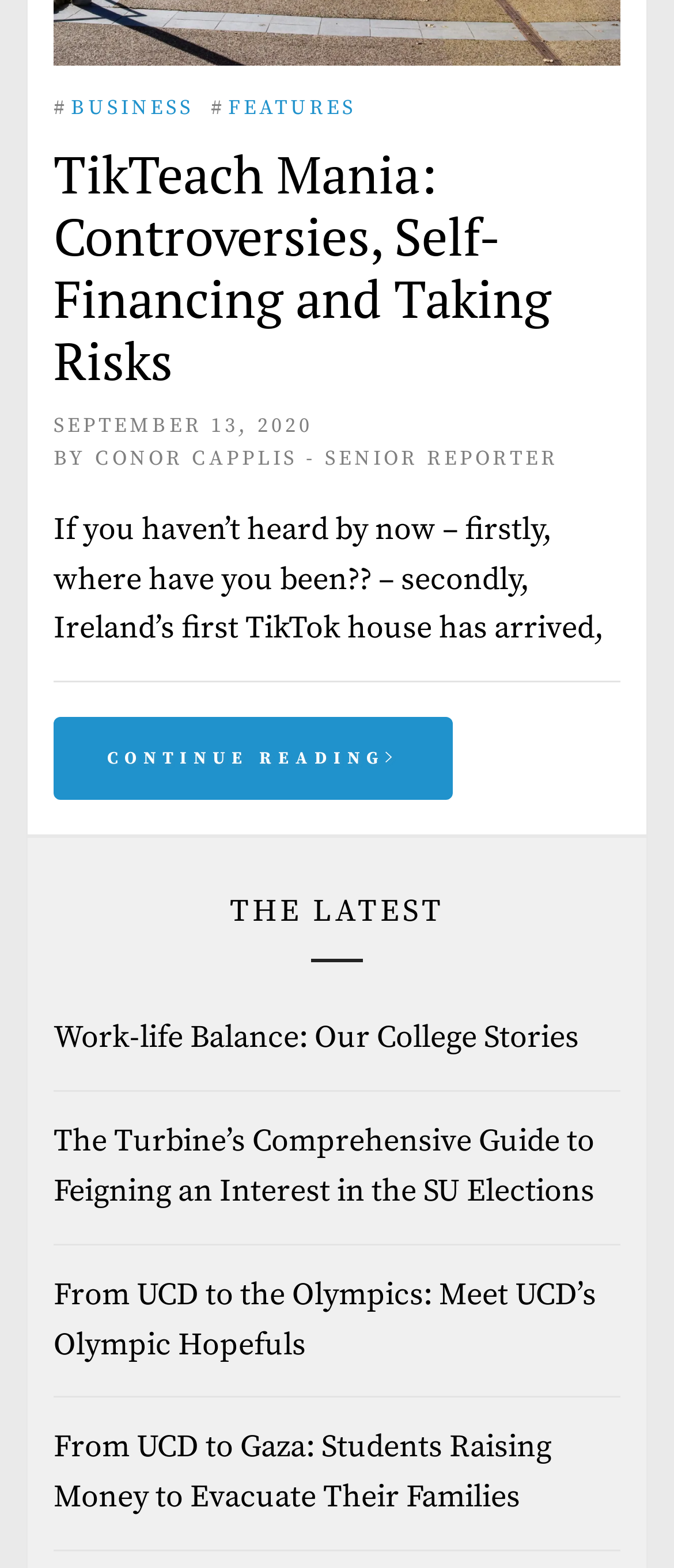Could you specify the bounding box coordinates for the clickable section to complete the following instruction: "Continue reading the article"?

[0.079, 0.458, 0.672, 0.51]